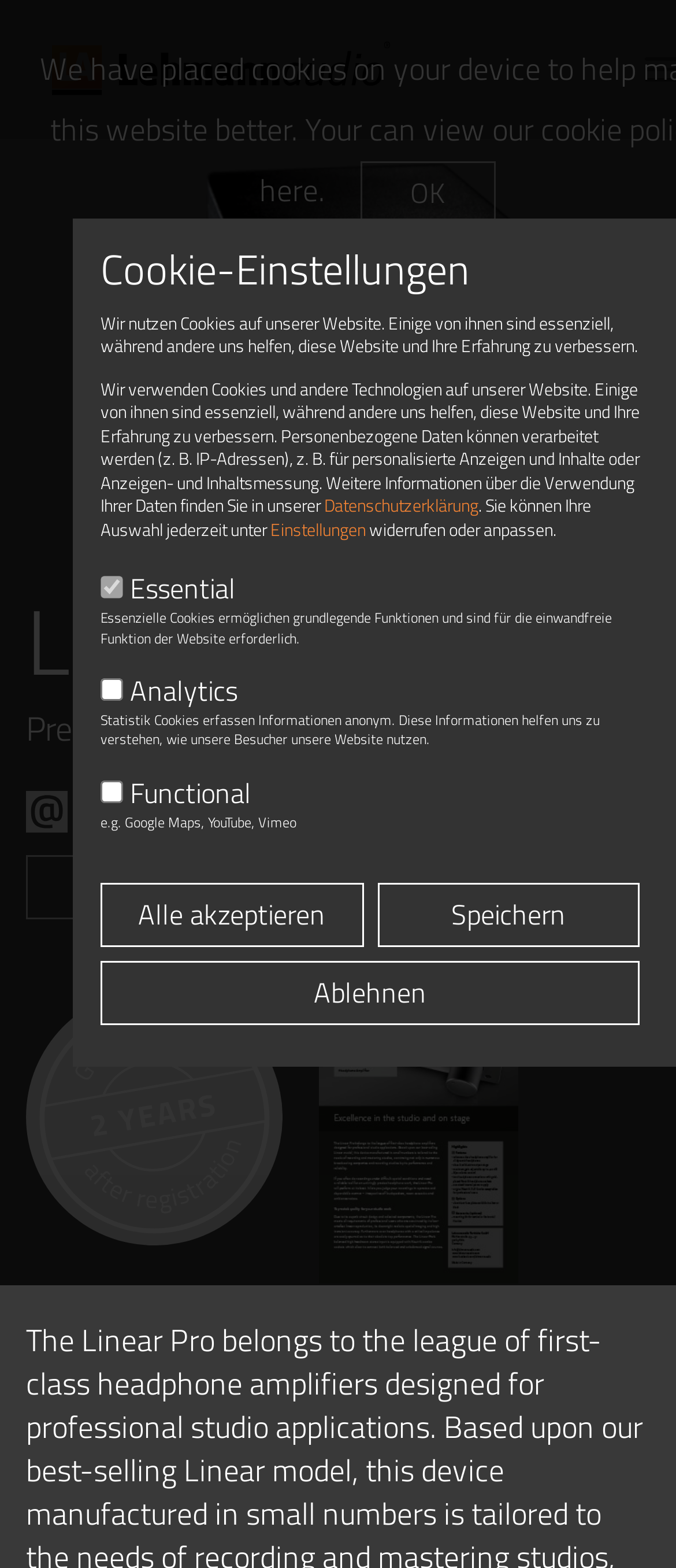Explain the webpage's layout and main content in detail.

The webpage appears to be a product page for the Lehmannaudio Linear Pro, a headphone amplifier designed for professional studio applications. At the top of the page, there is a heading "Cookie-Einstellungen" (Cookie Settings) followed by a paragraph of text explaining the use of cookies on the website. Below this, there are three checkboxes for Essential, Analytics, and Functional cookies, along with buttons to accept, save, or reject the cookie settings.

To the left of the cookie settings, there is a logo of Lehmannaudio, accompanied by a link to the company's website. Below the logo, there are two headings: "Linear Pro" and "Precision tool for sound professionals". A button "Try the Linear Pro now in Shanghai" is located below the headings.

On the same level as the button, there are four social media sharing links: Share via E-Mail, Facebook, Twitter, and Pinterest. Further down the page, there is a link to an info sheet about the Linear Pro, accompanied by a heading "Linear Pro info sheet". Below this, there is a static text element with some blank spaces, followed by an OK button.

The overall layout of the page is organized, with clear headings and concise text. The cookie settings and social media sharing links are prominently displayed, while the product information and logo are positioned to the left.